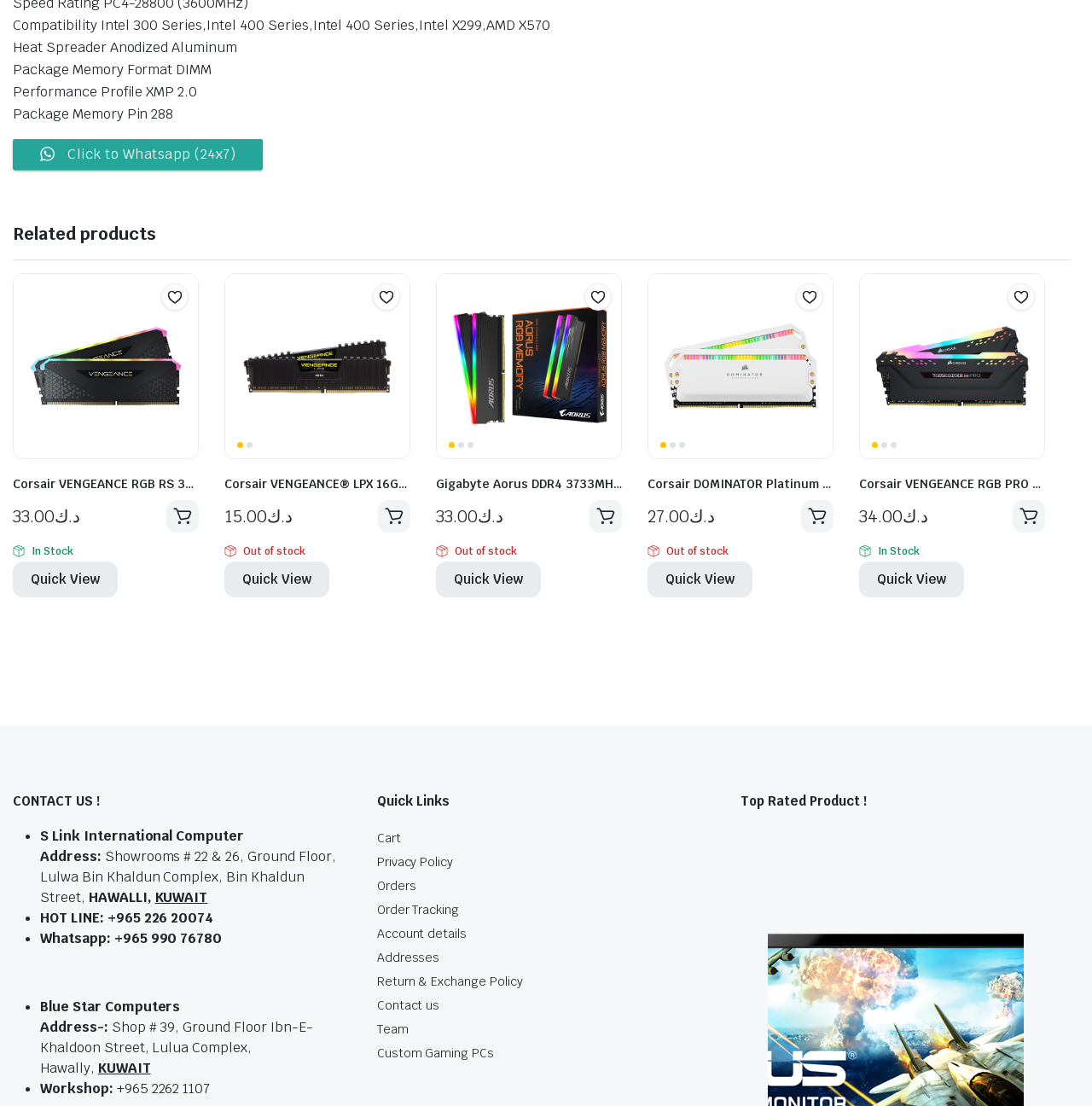How many products are listed under 'Related products'?
Based on the screenshot, provide your answer in one word or phrase.

4